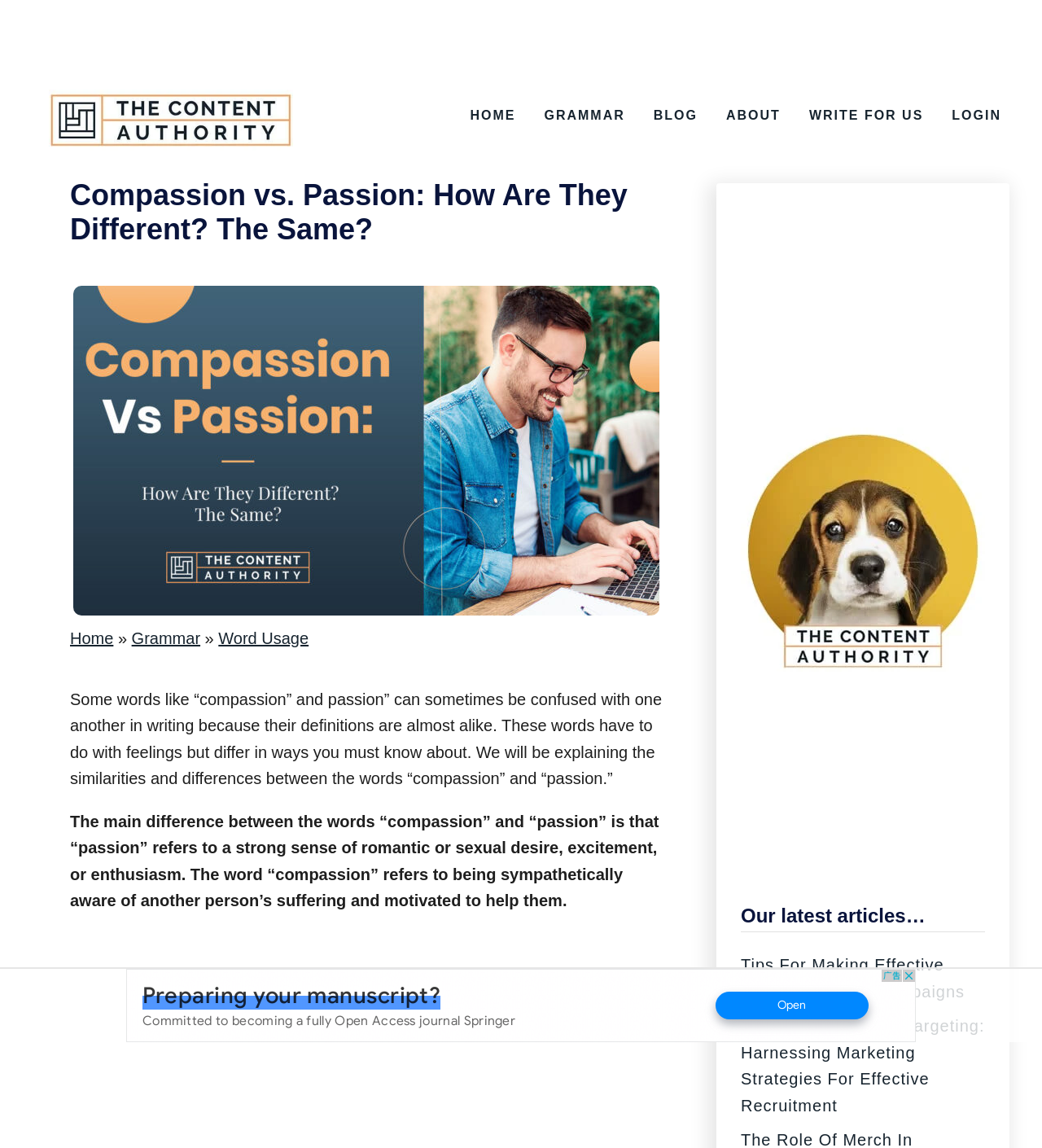Predict the bounding box of the UI element based on this description: "Word Usage".

[0.21, 0.548, 0.296, 0.564]